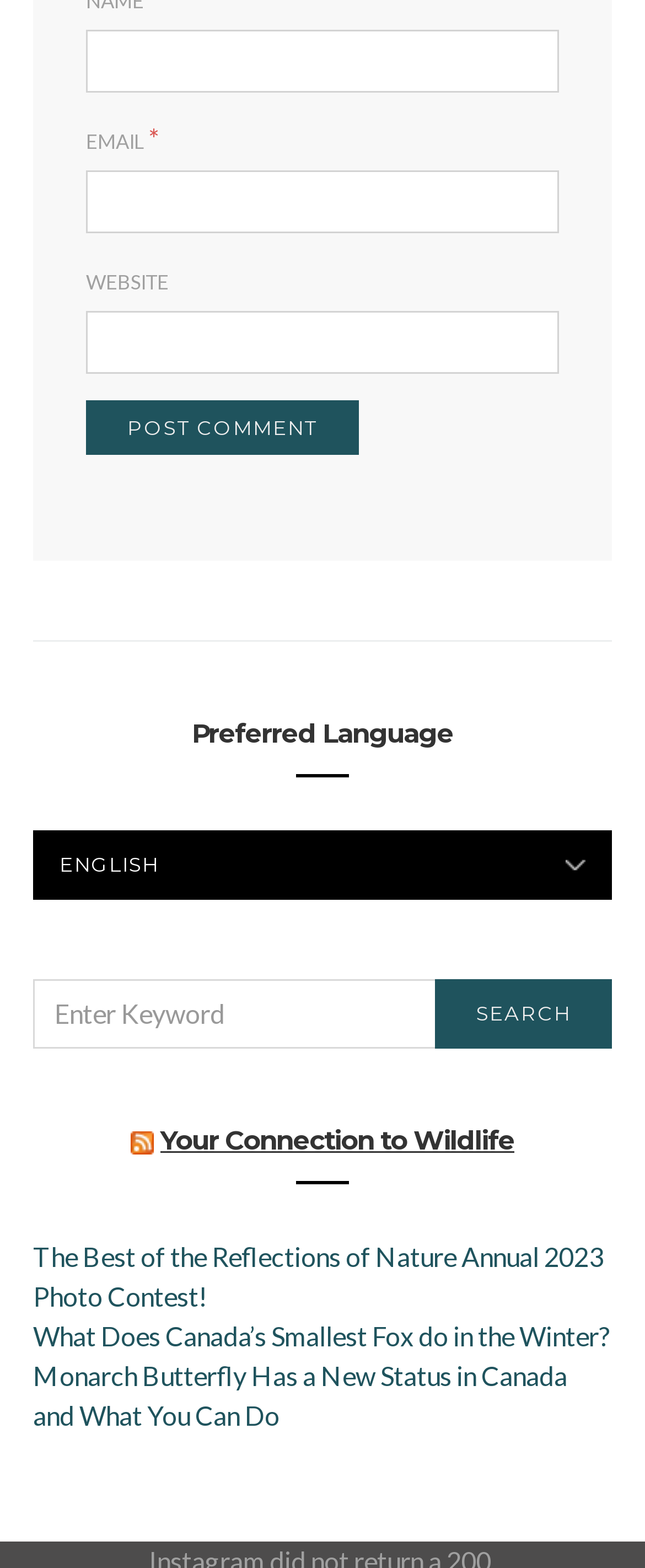Give a one-word or phrase response to the following question: How many textboxes are there?

3